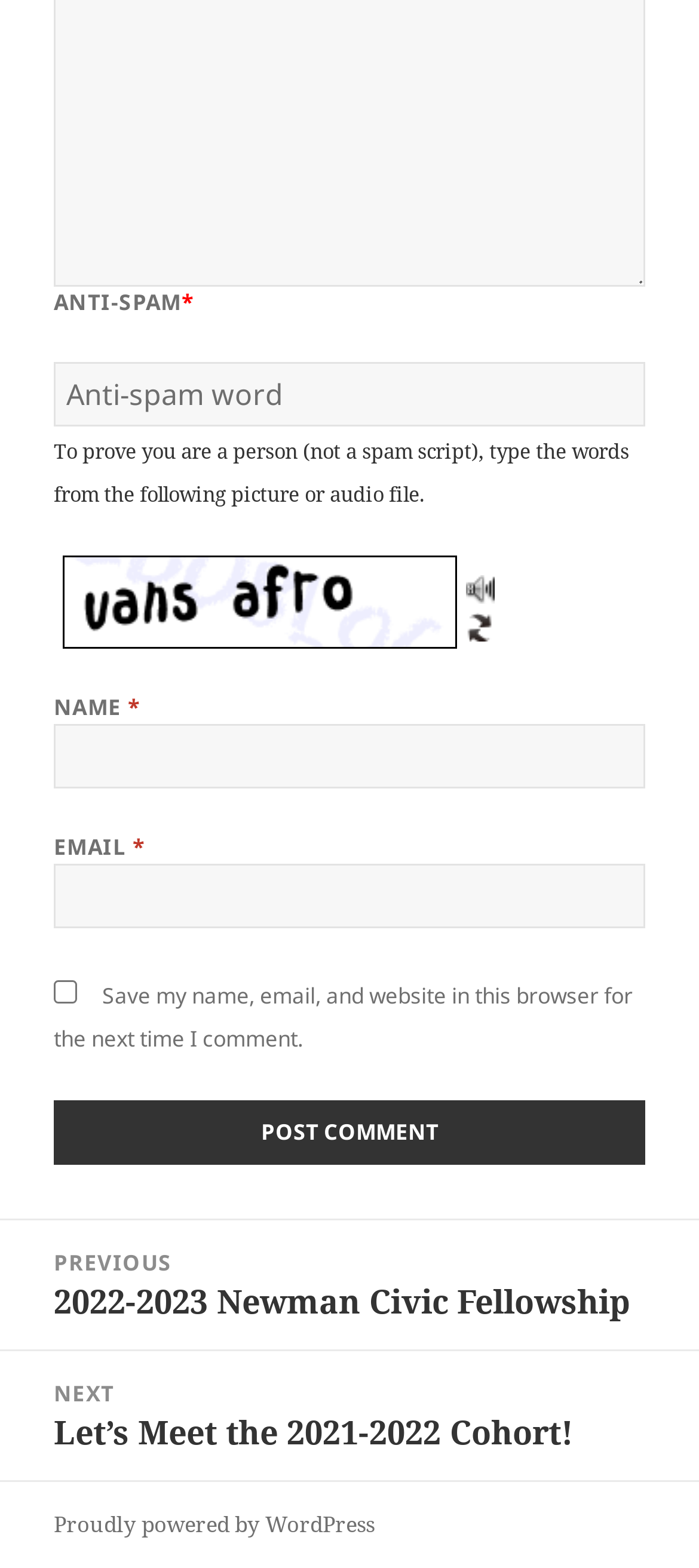Identify the bounding box coordinates for the element you need to click to achieve the following task: "Post a comment". Provide the bounding box coordinates as four float numbers between 0 and 1, in the form [left, top, right, bottom].

[0.077, 0.701, 0.923, 0.743]